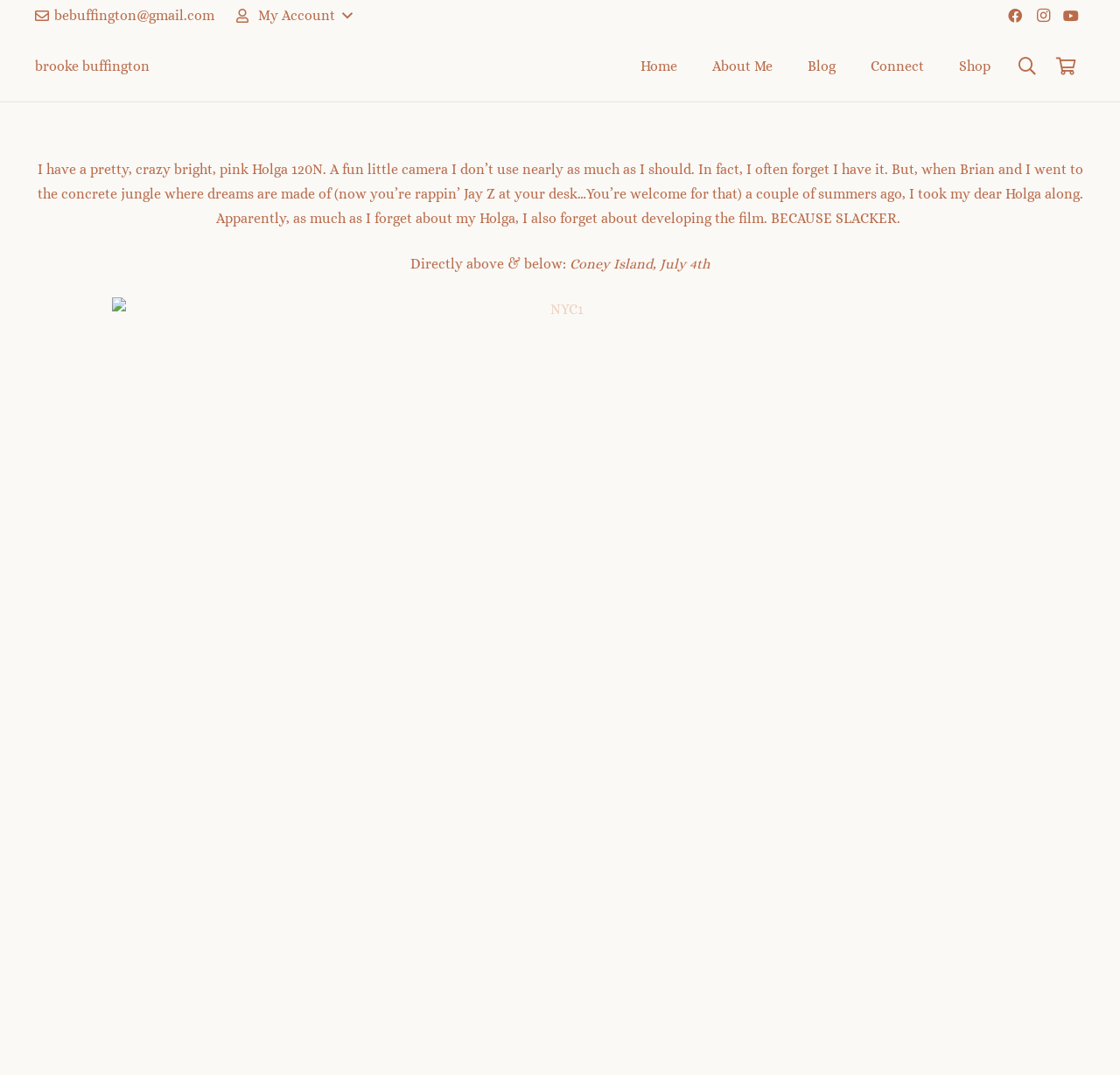Please determine the bounding box coordinates of the element to click on in order to accomplish the following task: "contact the author". Ensure the coordinates are four float numbers ranging from 0 to 1, i.e., [left, top, right, bottom].

[0.031, 0.007, 0.192, 0.022]